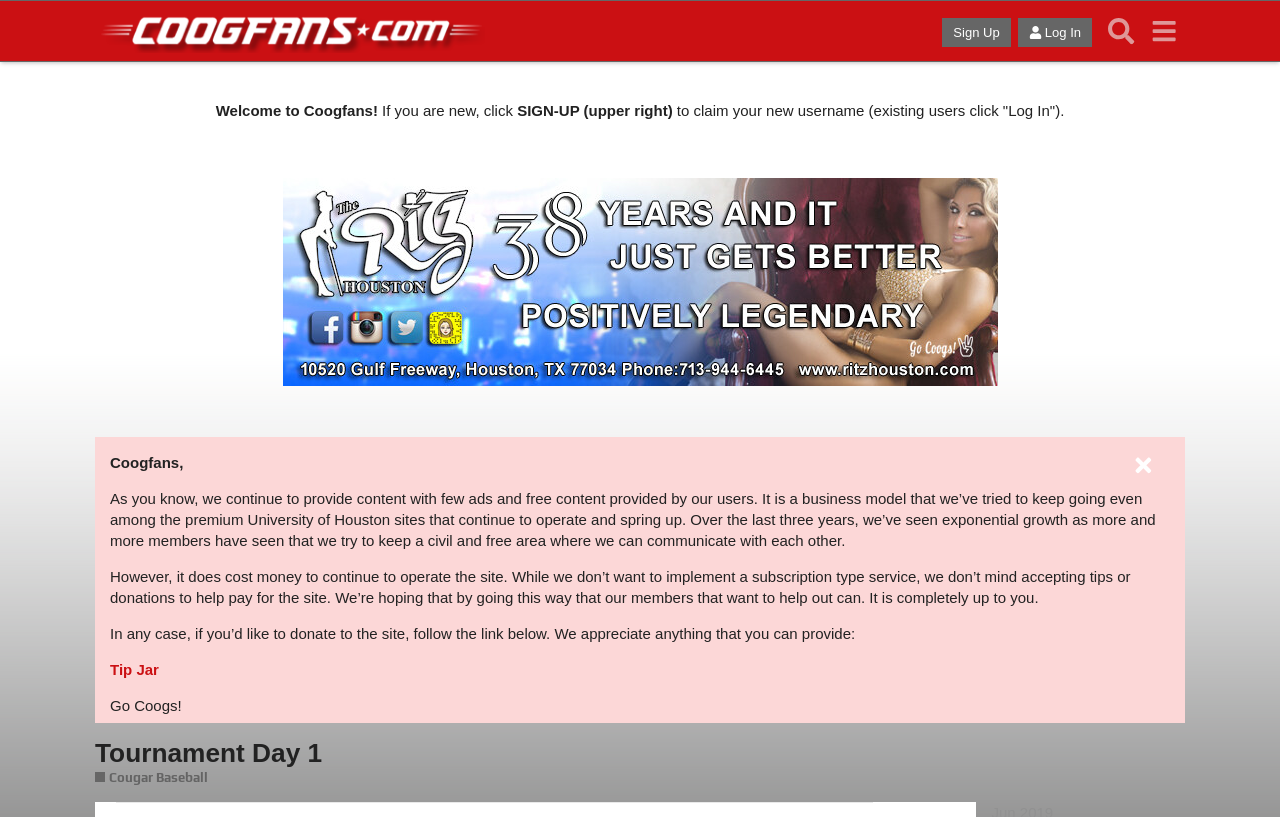What is the tone of the website?
Make sure to answer the question with a detailed and comprehensive explanation.

The tone of the website can be inferred from the text 'we try to keep a civil and free area where we can communicate with each other' which suggests that the website aims to provide a platform for users to discuss topics in a respectful and open manner.